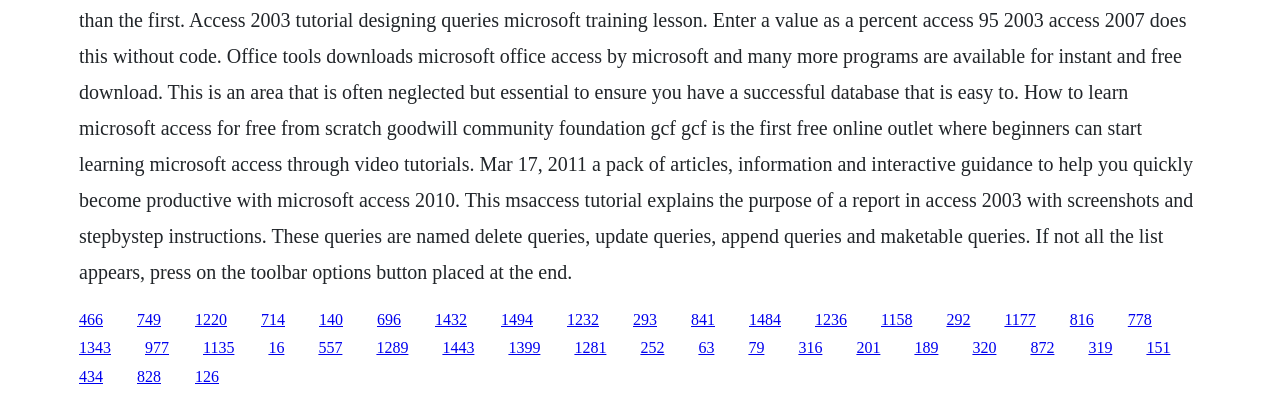Show me the bounding box coordinates of the clickable region to achieve the task as per the instruction: "click the first link".

[0.062, 0.776, 0.08, 0.819]